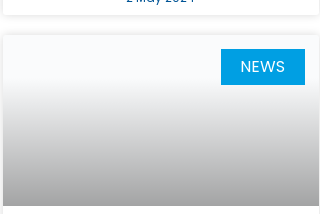What is the purpose of the button labeled 'NEWS'?
Please answer the question with a detailed and comprehensive explanation.

The caption suggests that the button is a focal point for users interested in the latest news updates, implying that the purpose of the button is to provide access to news content.